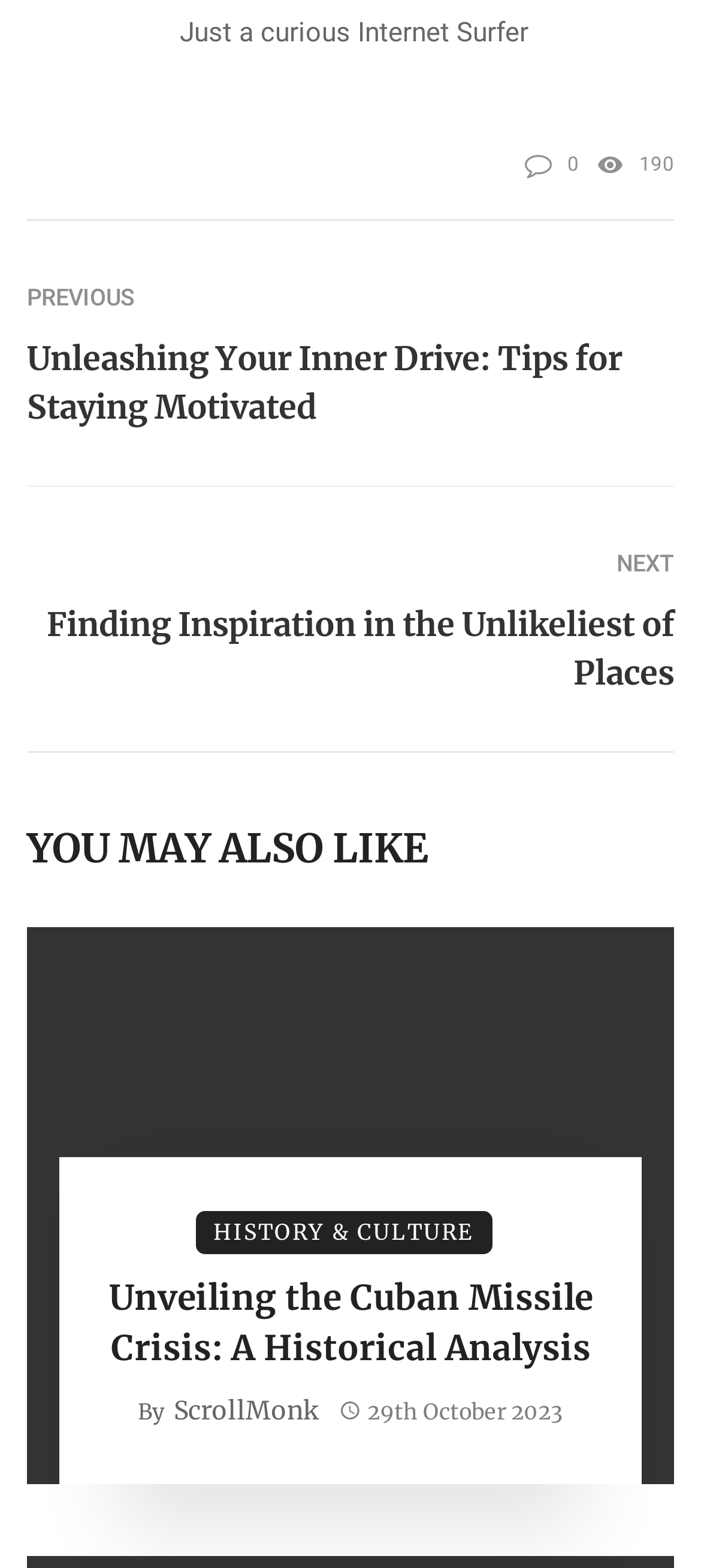Please identify the bounding box coordinates of the element that needs to be clicked to execute the following command: "explore the article about the Cuban Missile Crisis". Provide the bounding box using four float numbers between 0 and 1, formatted as [left, top, right, bottom].

[0.149, 0.811, 0.851, 0.876]